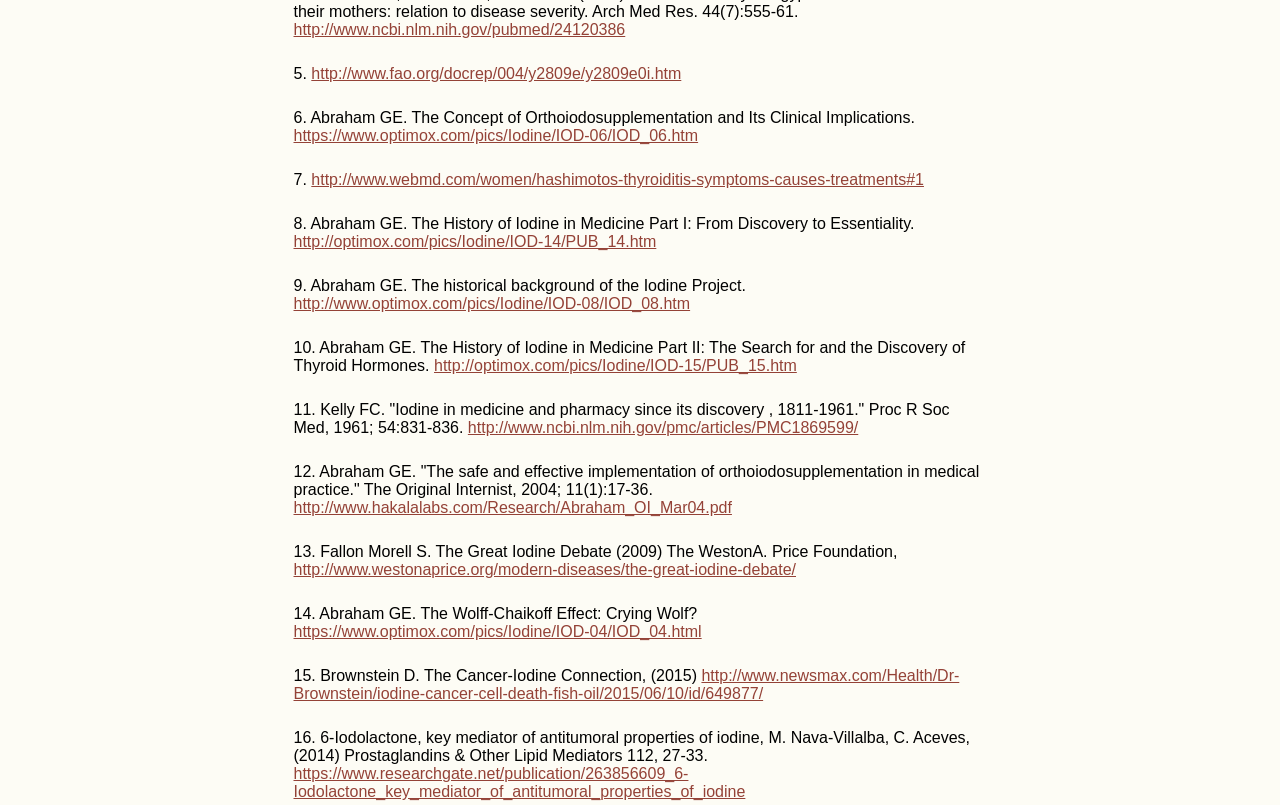Please give the bounding box coordinates of the area that should be clicked to fulfill the following instruction: "Discover the history of iodine in medicine". The coordinates should be in the format of four float numbers from 0 to 1, i.e., [left, top, right, bottom].

[0.229, 0.29, 0.513, 0.311]